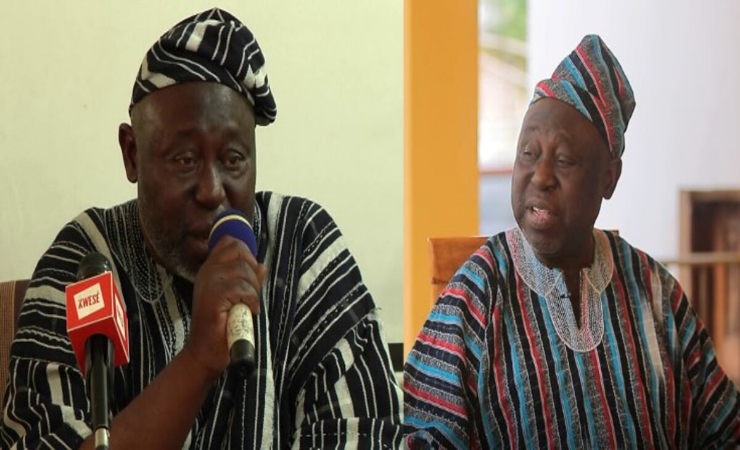Describe every detail you can see in the image.

The image captures a poignant moment during a press conference or gathering, possibly commemorating the late Lepowura Alhaji Mohamadu Nurudeen Jawula, the former Chairman of the Ghana Football Association (GFA). On the left, a speaker is gesturing passionately as he addresses the audience, microphone in hand, wearing a traditional black and white striped outfit and a matching hat. His expression conveys a mixture of reverence and solemnity. To his right, another gentleman in similar traditional attire adorned with vibrant colors sits attentively, looking directly at the speaker, emphasizing the collaborative spirit of the occasion. The backdrop hints at a setting of respect and communal mourning, aligning with the upcoming final funeral rites scheduled for March 4. This image encapsulates the deep respect and heartfelt sentiments surrounding the legacy of a prominent figure in Ghanaian football.